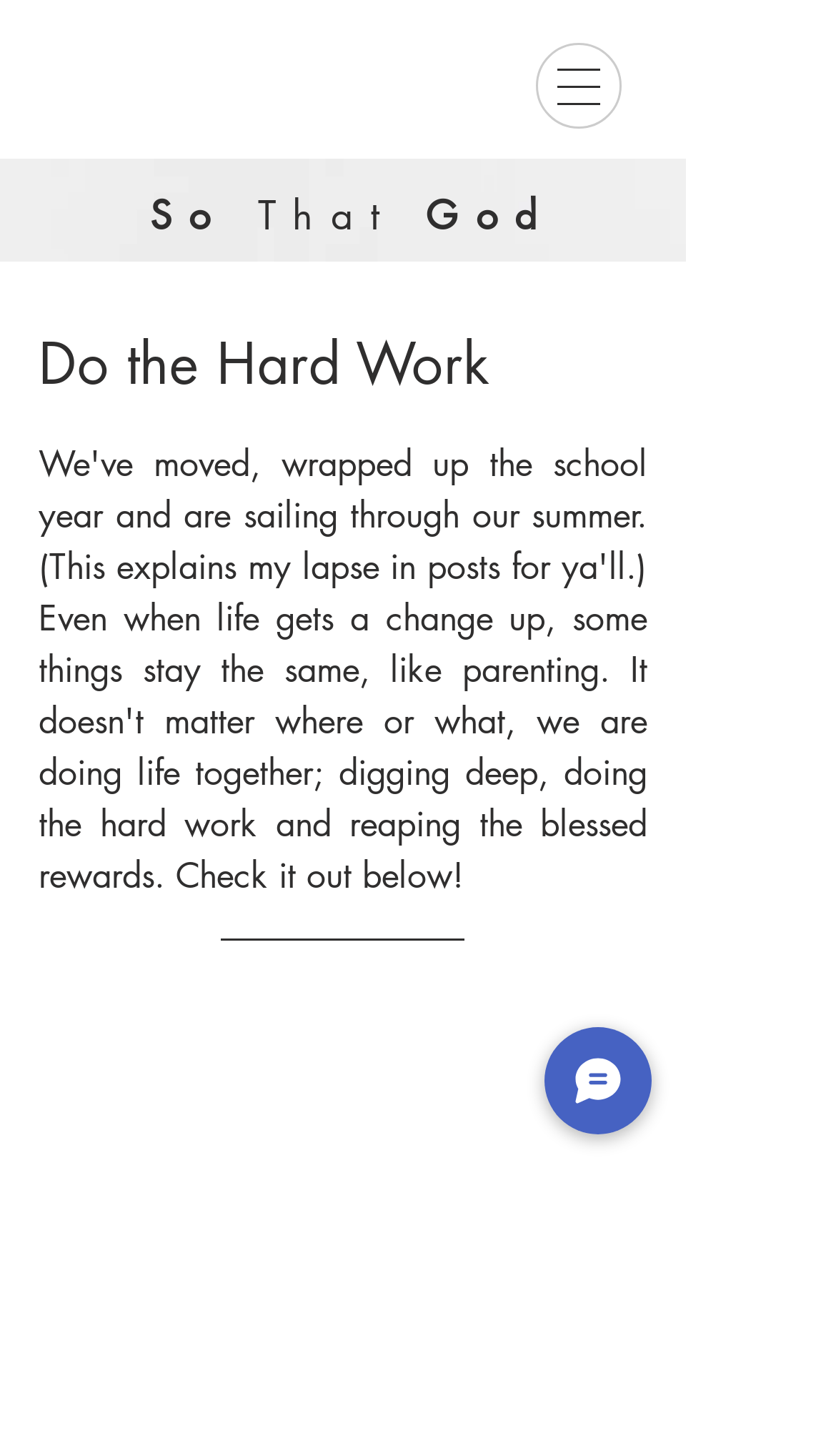What is the purpose of the button?
Analyze the image and deliver a detailed answer to the question.

I saw a button element with the text 'Chat' and an image, implying that the purpose of the button is to initiate a chat or conversation.